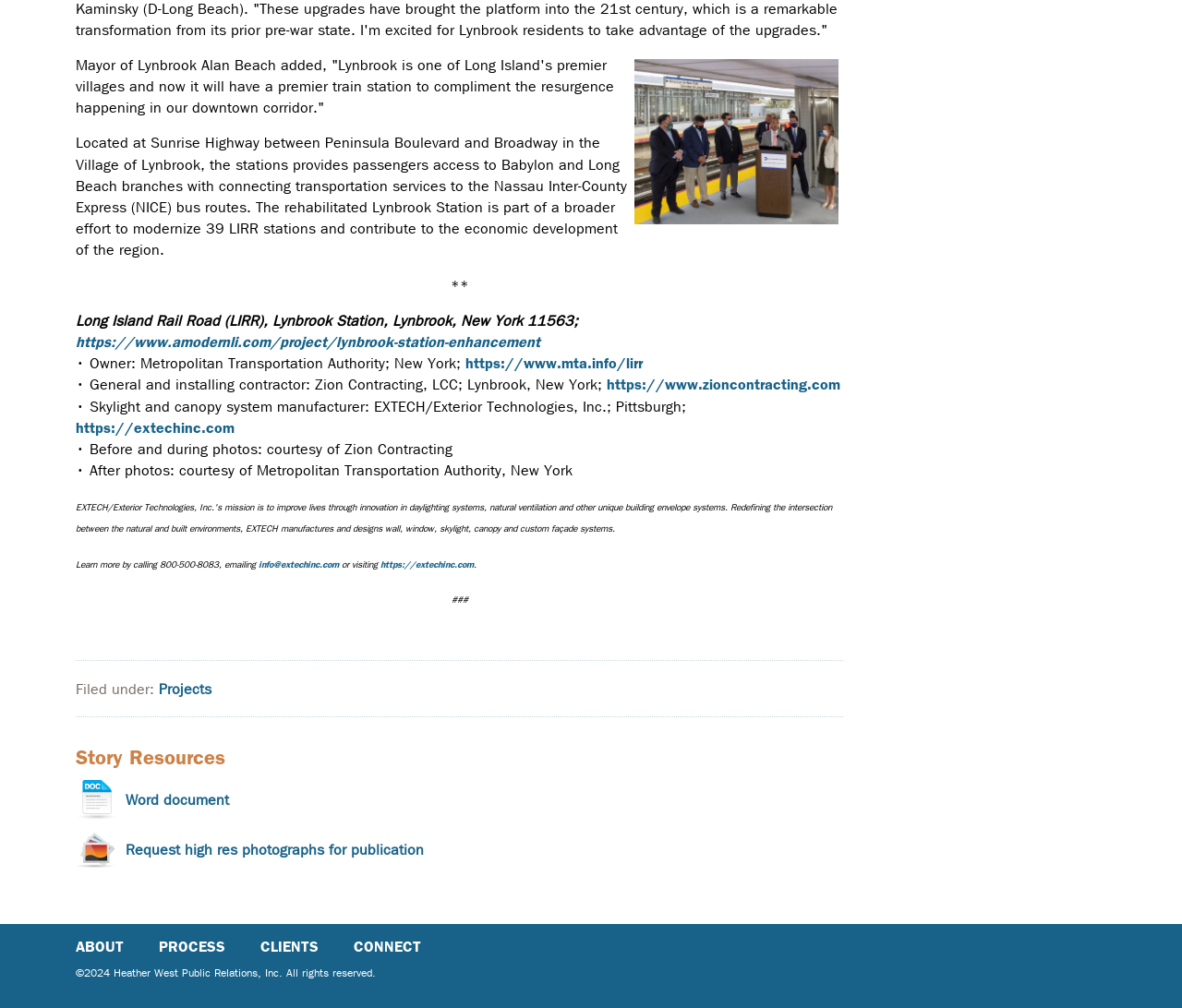What is the name of the company that manufactured the skylight and canopy system?
Based on the visual content, answer with a single word or a brief phrase.

EXTECH/Exterior Technologies, Inc.